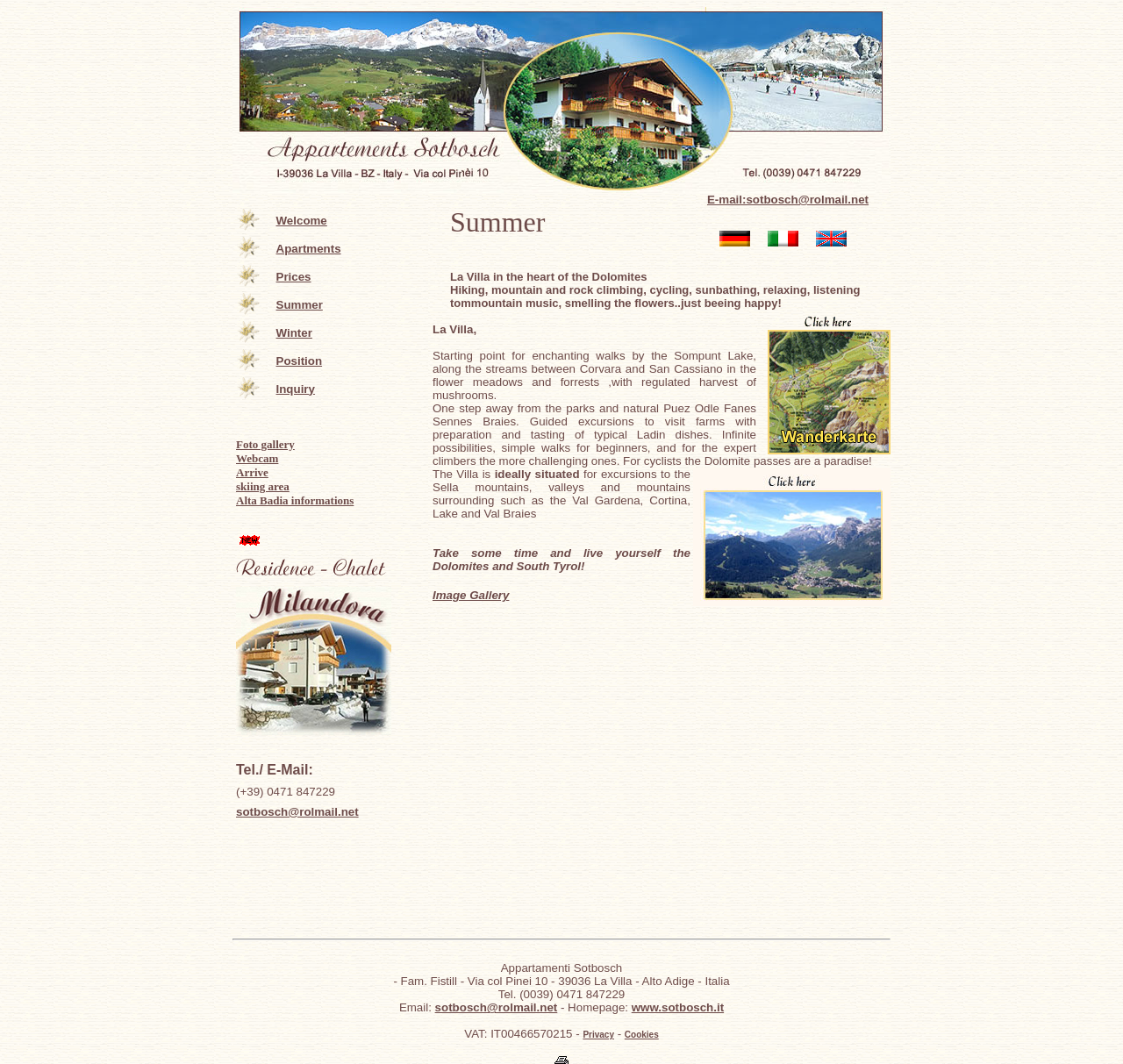Locate the bounding box coordinates of the clickable region necessary to complete the following instruction: "Contact via E-mail". Provide the coordinates in the format of four float numbers between 0 and 1, i.e., [left, top, right, bottom].

[0.63, 0.181, 0.773, 0.194]